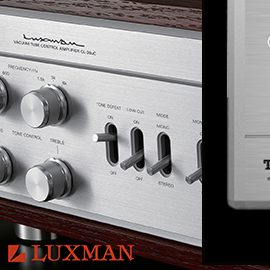Answer the question in a single word or phrase:
What type of aesthetic is the Luxman America product line known for?

Vintage-inspired